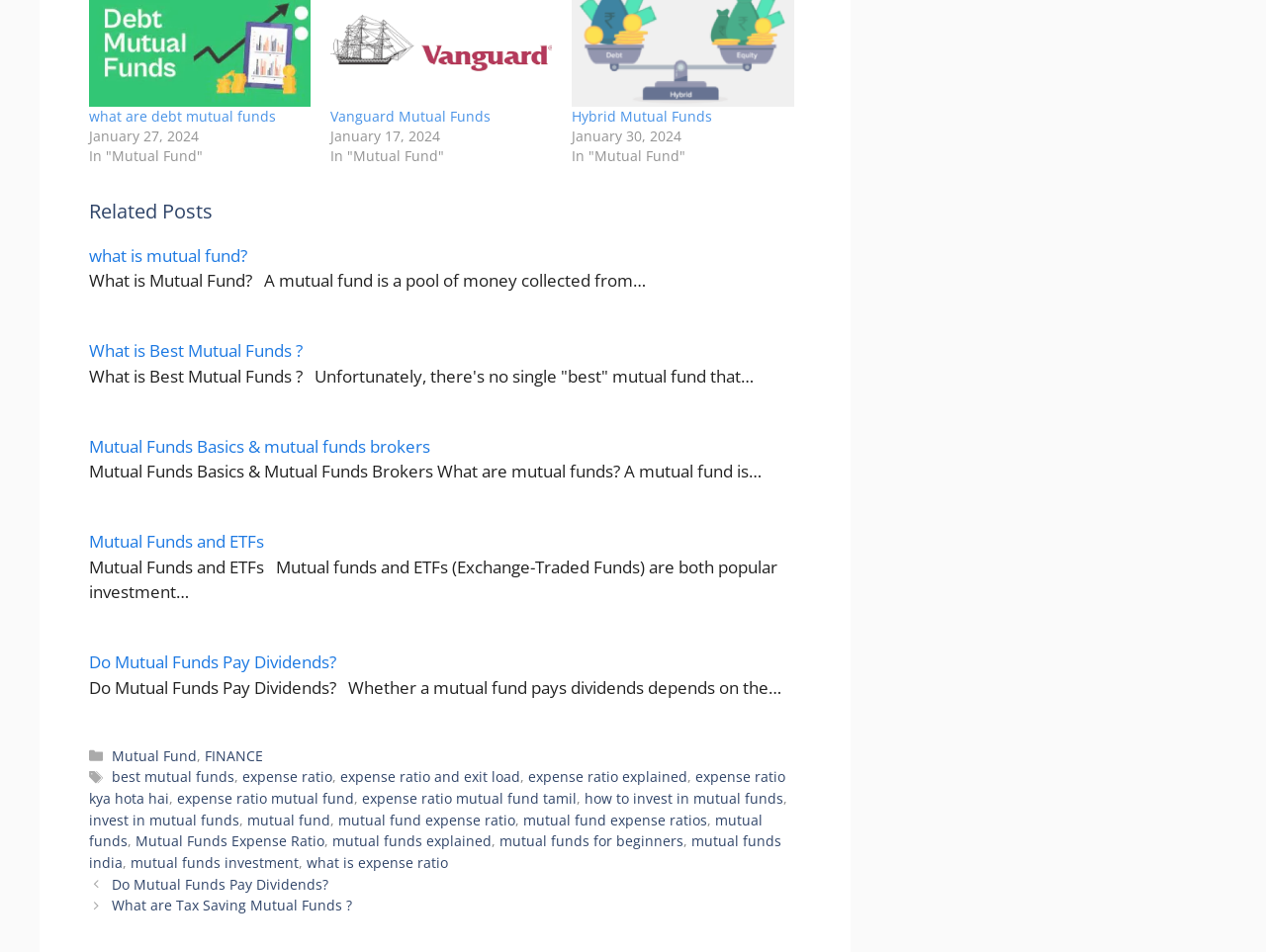Determine the bounding box coordinates for the clickable element required to fulfill the instruction: "Click on 'what are debt mutual funds'". Provide the coordinates as four float numbers between 0 and 1, i.e., [left, top, right, bottom].

[0.07, 0.112, 0.218, 0.131]